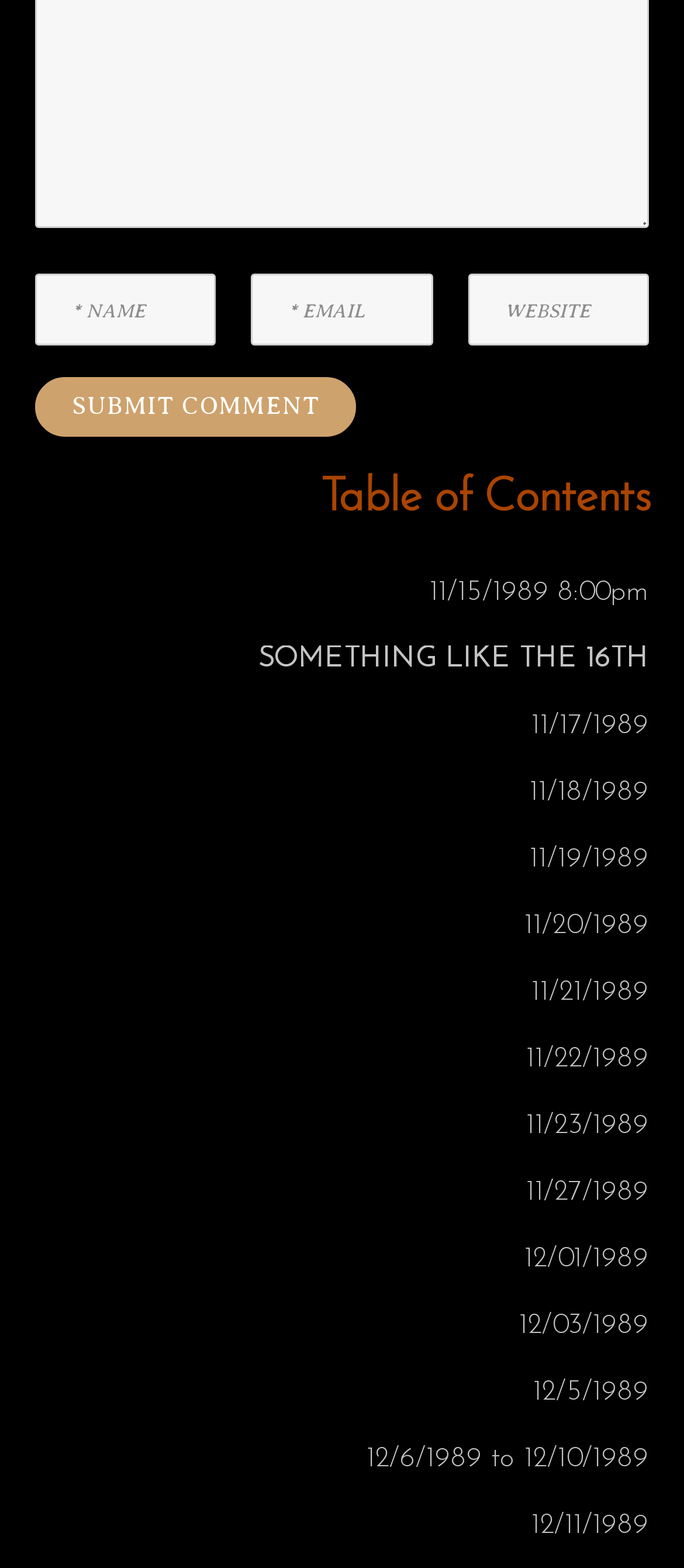Provide the bounding box coordinates, formatted as (top-left x, top-left y, bottom-right x, bottom-right y), with all values being floating point numbers between 0 and 1. Identify the bounding box of the UI element that matches the description: name="url" placeholder="Website"

[0.684, 0.175, 0.949, 0.221]